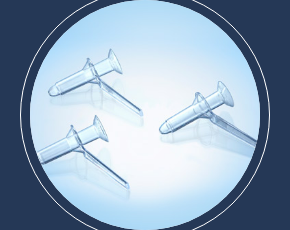Describe thoroughly the contents of the image.

The image features a set of three transparent anus speculums, designed for medical use. These instruments are depicted in a minimalist setting against a soft, light blue background, highlighting their streamlined, ergonomic design. Each speculum is positioned at different angles, showcasing its conical shape and flared edges, which facilitate ease of use during examinations. This image represents a key medical consumable used in gastrointestinal insights, emphasizing the importance of precise instruments in diagnostic procedures.